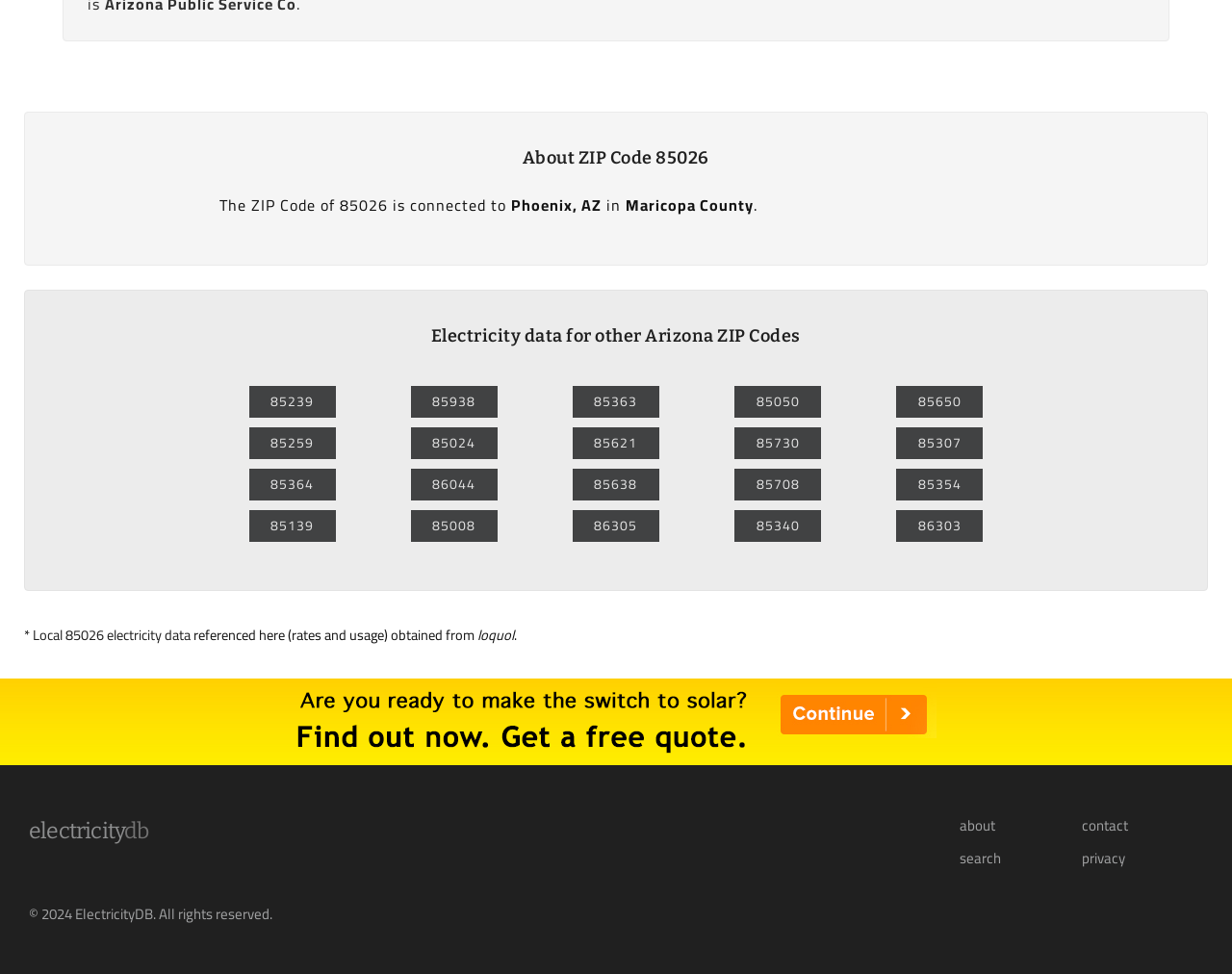Please provide a comprehensive response to the question based on the details in the image: What is the purpose of the links on the webpage?

The links on the webpage, such as '85239', '85259', etc., are likely providing electricity data for other Arizona ZIP Codes, as indicated by the heading 'Electricity data for other Arizona ZIP Codes' above the links.